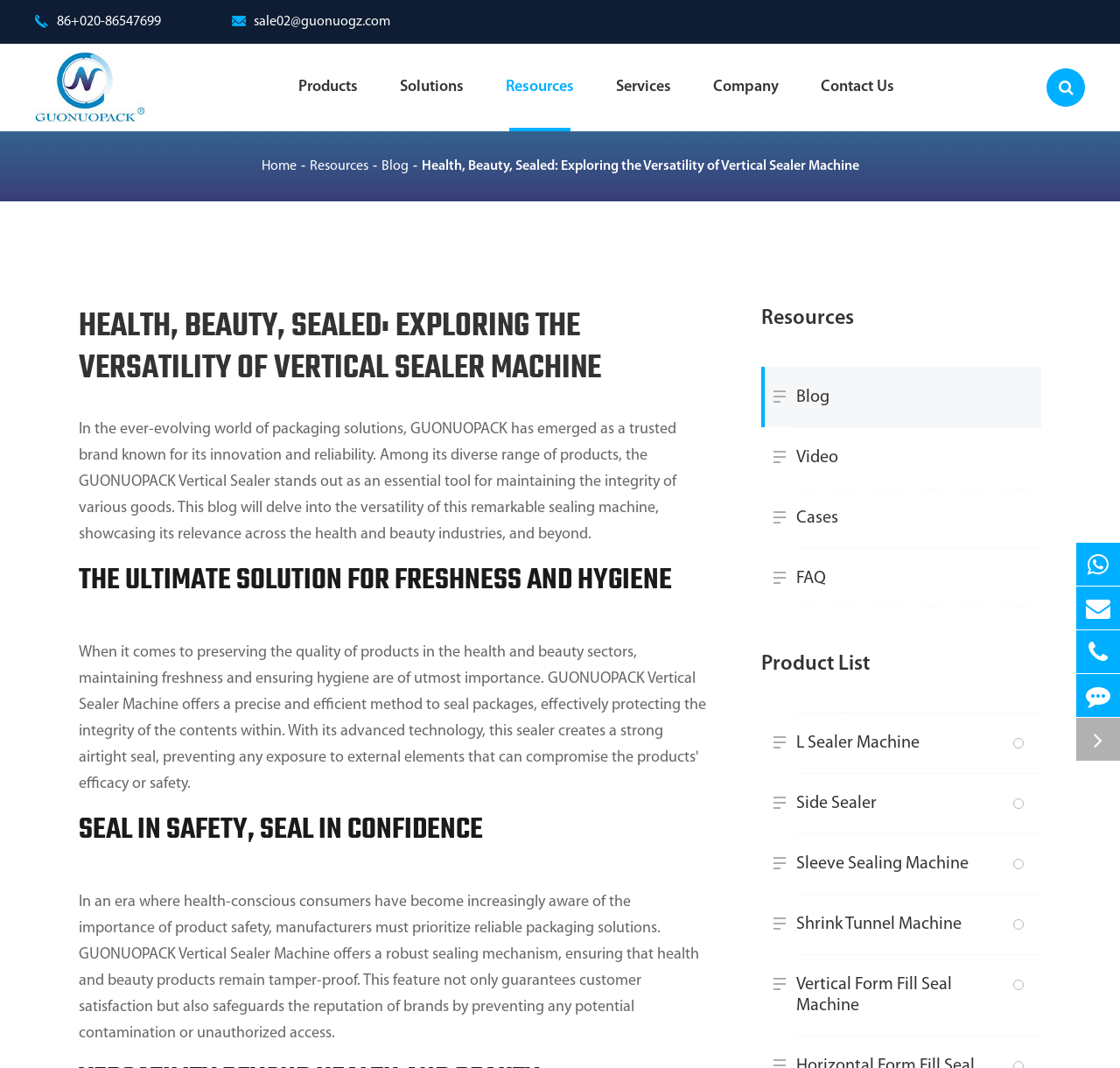Identify the bounding box coordinates for the region of the element that should be clicked to carry out the instruction: "Click the 'Contact Us' link". The bounding box coordinates should be four float numbers between 0 and 1, i.e., [left, top, right, bottom].

[0.733, 0.041, 0.798, 0.123]